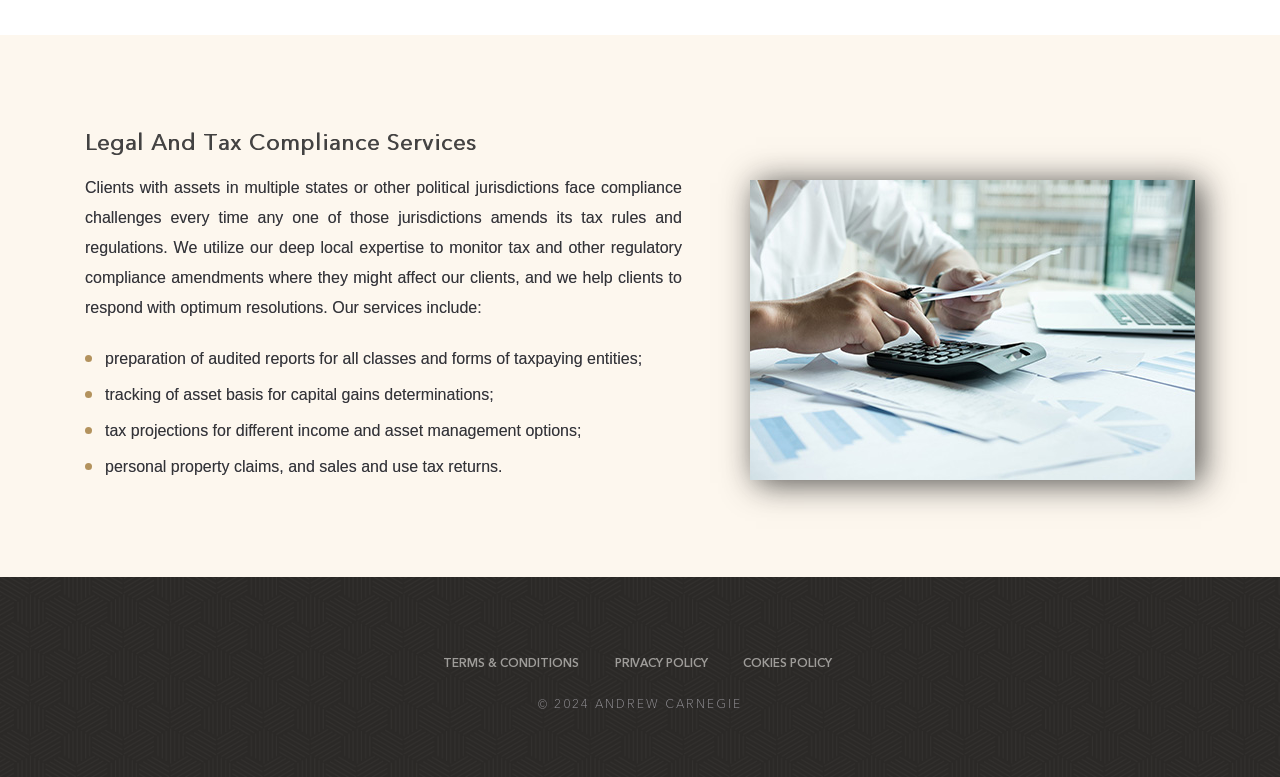Analyze the image and deliver a detailed answer to the question: What is the copyright year mentioned on the webpage?

At the bottom of the webpage, there is a copyright notice that mentions the year 2024, indicating that the webpage's content is copyrighted until that year.